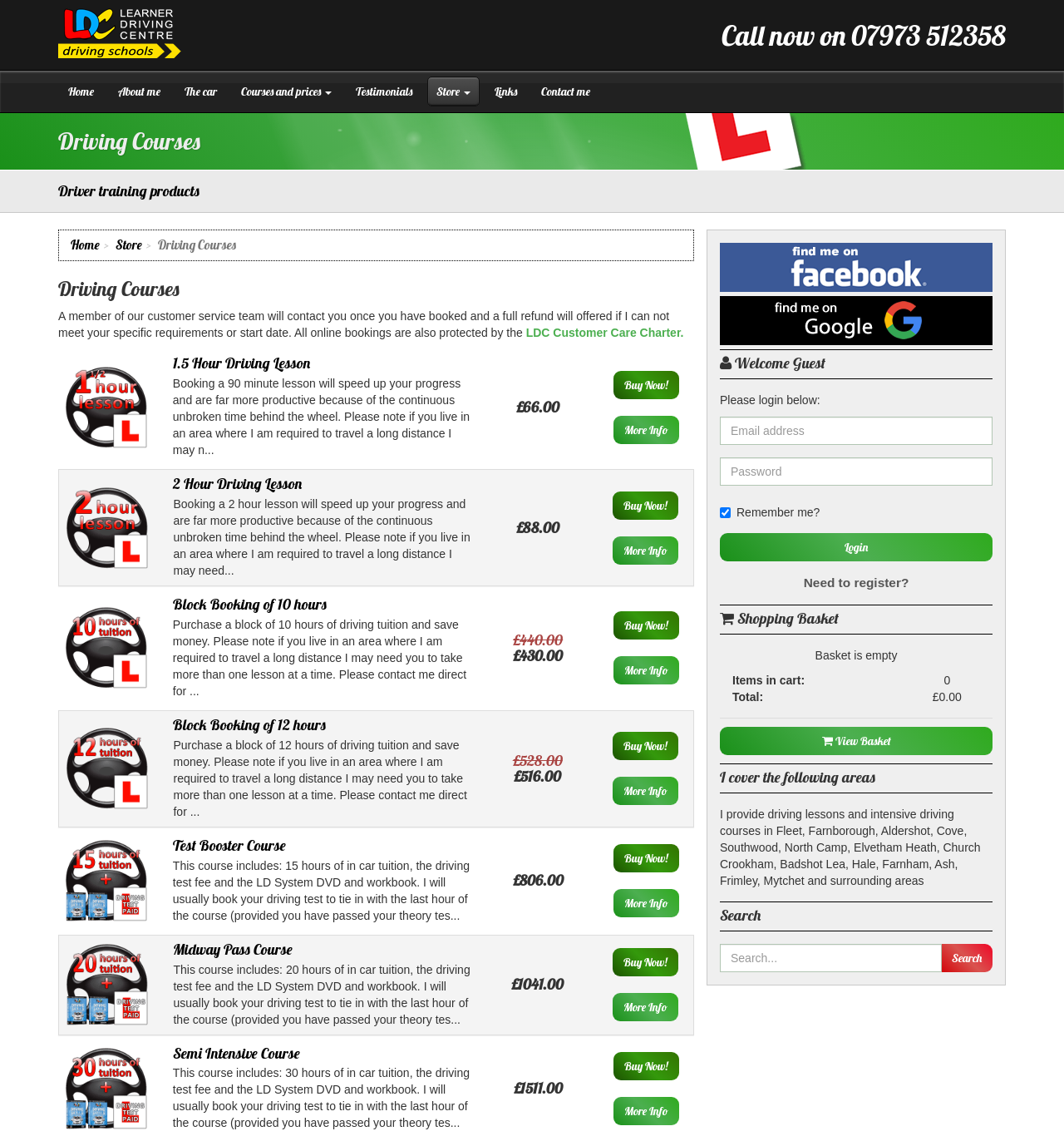Using the provided element description "title="2 Hour Driving Lesson"", determine the bounding box coordinates of the UI element.

[0.062, 0.456, 0.14, 0.467]